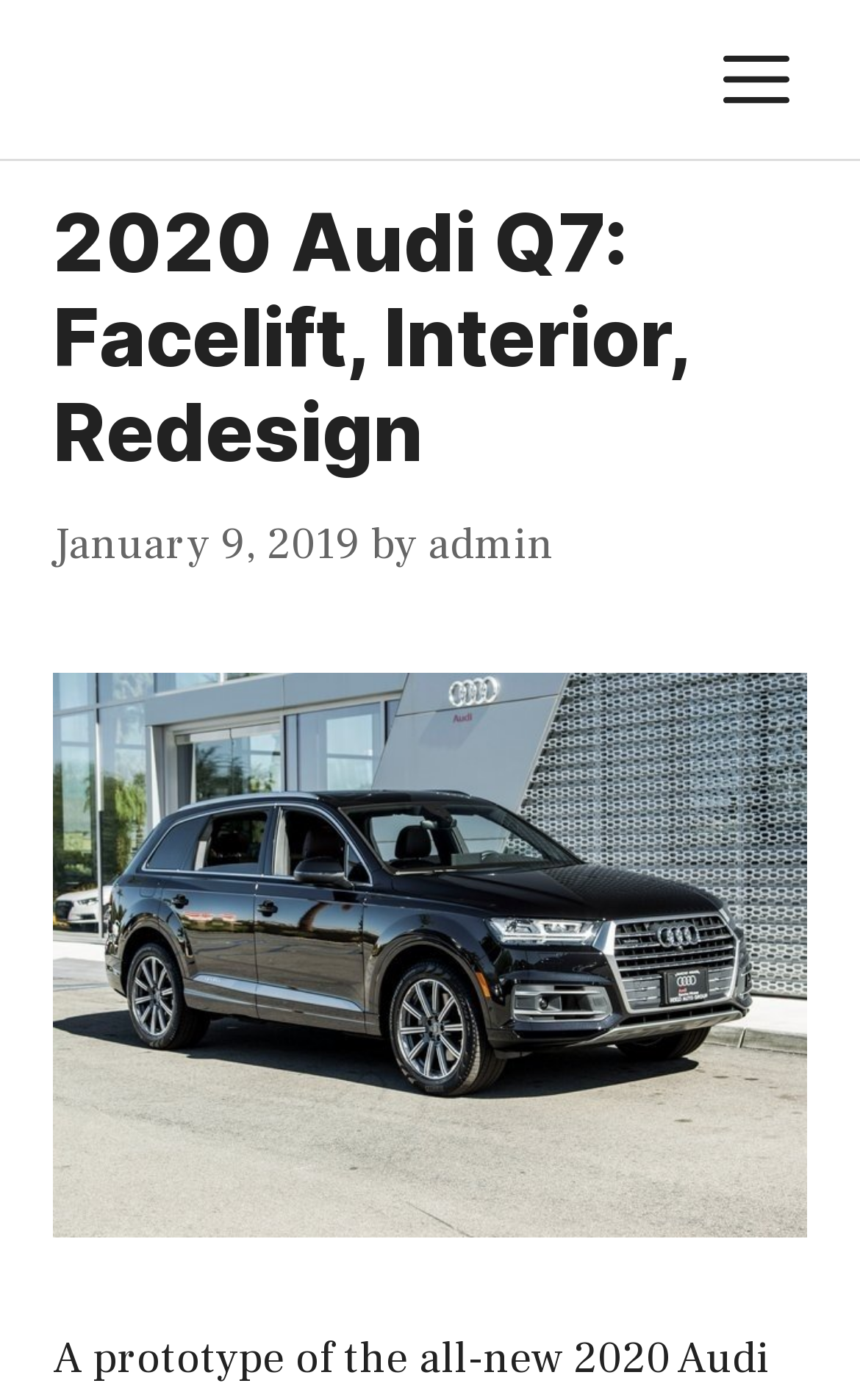Please provide the bounding box coordinates for the UI element as described: "Menu". The coordinates must be four floats between 0 and 1, represented as [left, top, right, bottom].

[0.841, 0.025, 0.918, 0.088]